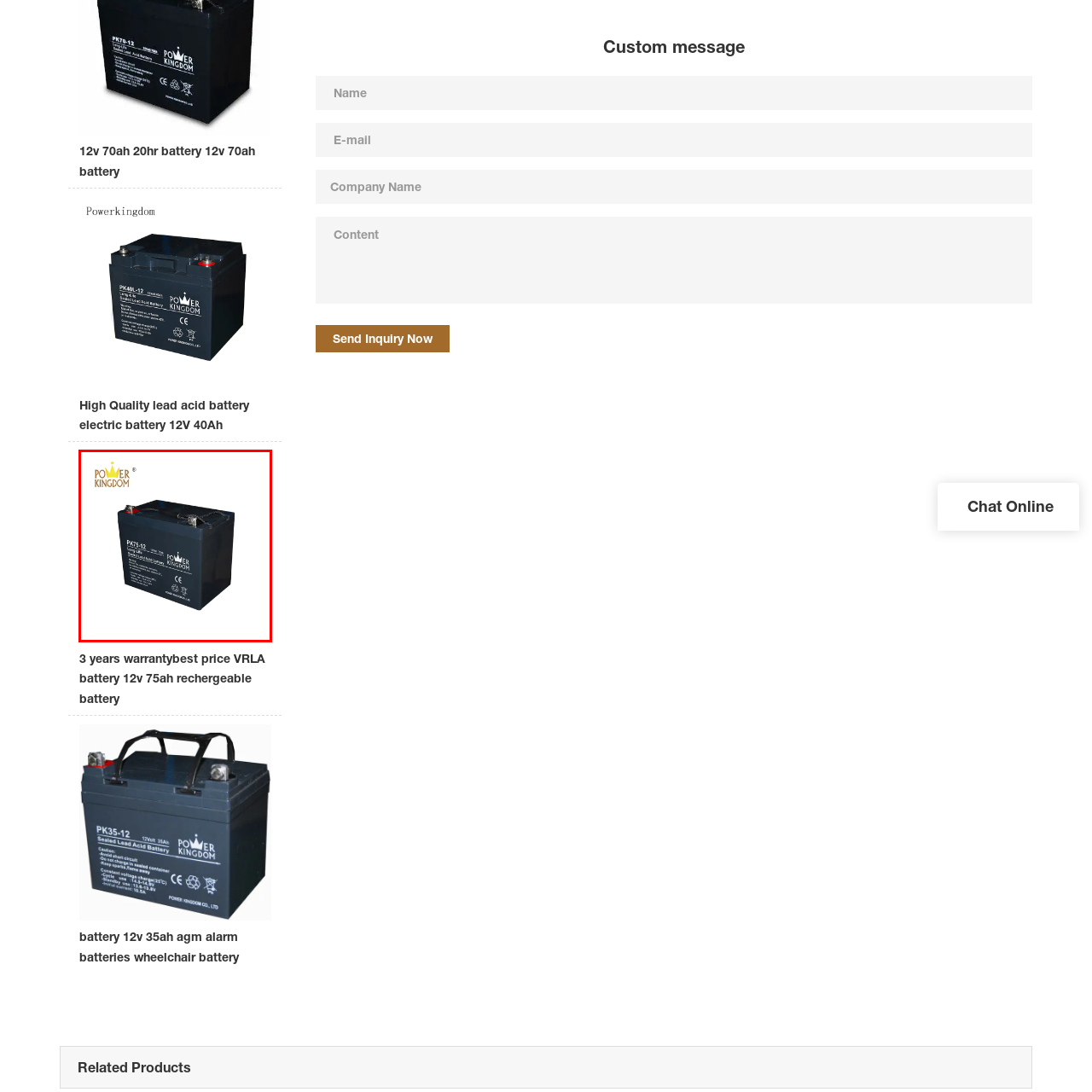Direct your attention to the image contained by the red frame and provide a detailed response to the following question, utilizing the visual data from the image:
What type of applications is this battery suitable for?

The suitability of the battery for various applications can be determined by reading the caption, which mentions that this particular model is specifically marketed for its efficiency and suitability in applications such as electric vehicles, renewable energy systems, and backup power solutions.